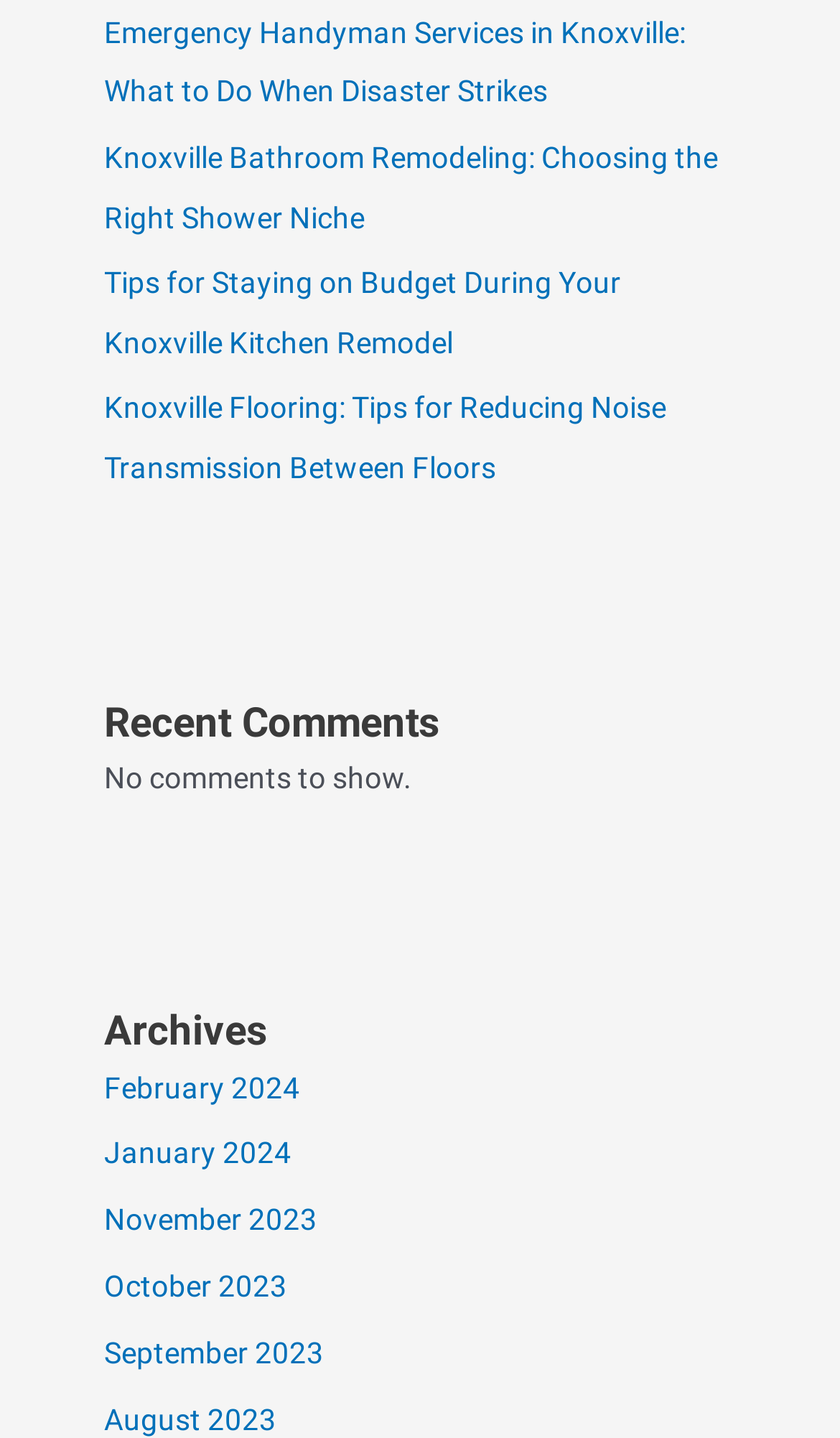Using the format (top-left x, top-left y, bottom-right x, bottom-right y), and given the element description, identify the bounding box coordinates within the screenshot: February 2024

[0.124, 0.744, 0.357, 0.768]